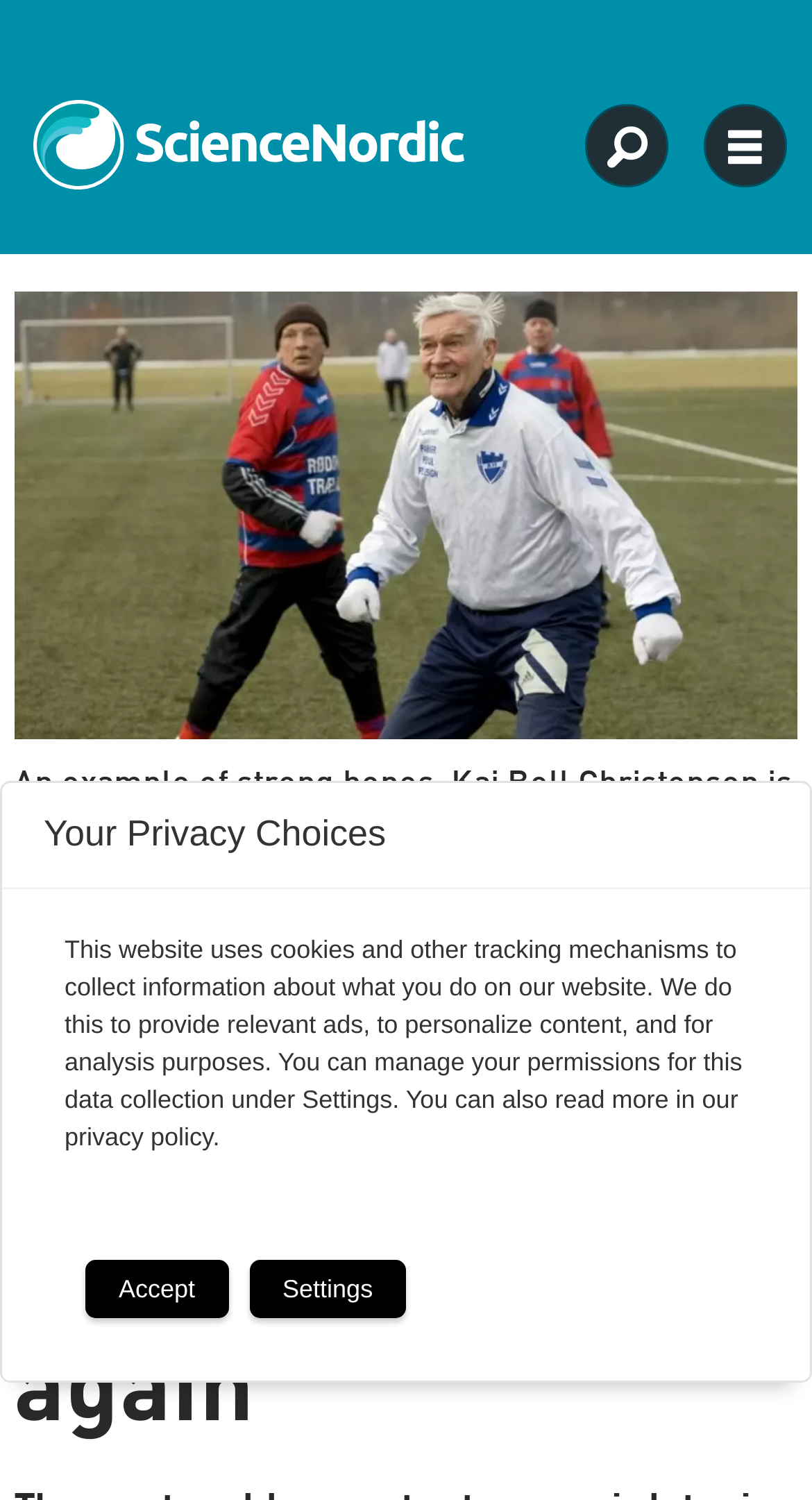Using the format (top-left x, top-left y, bottom-right x, bottom-right y), provide the bounding box coordinates for the described UI element. All values should be floating point numbers between 0 and 1: Menu

None